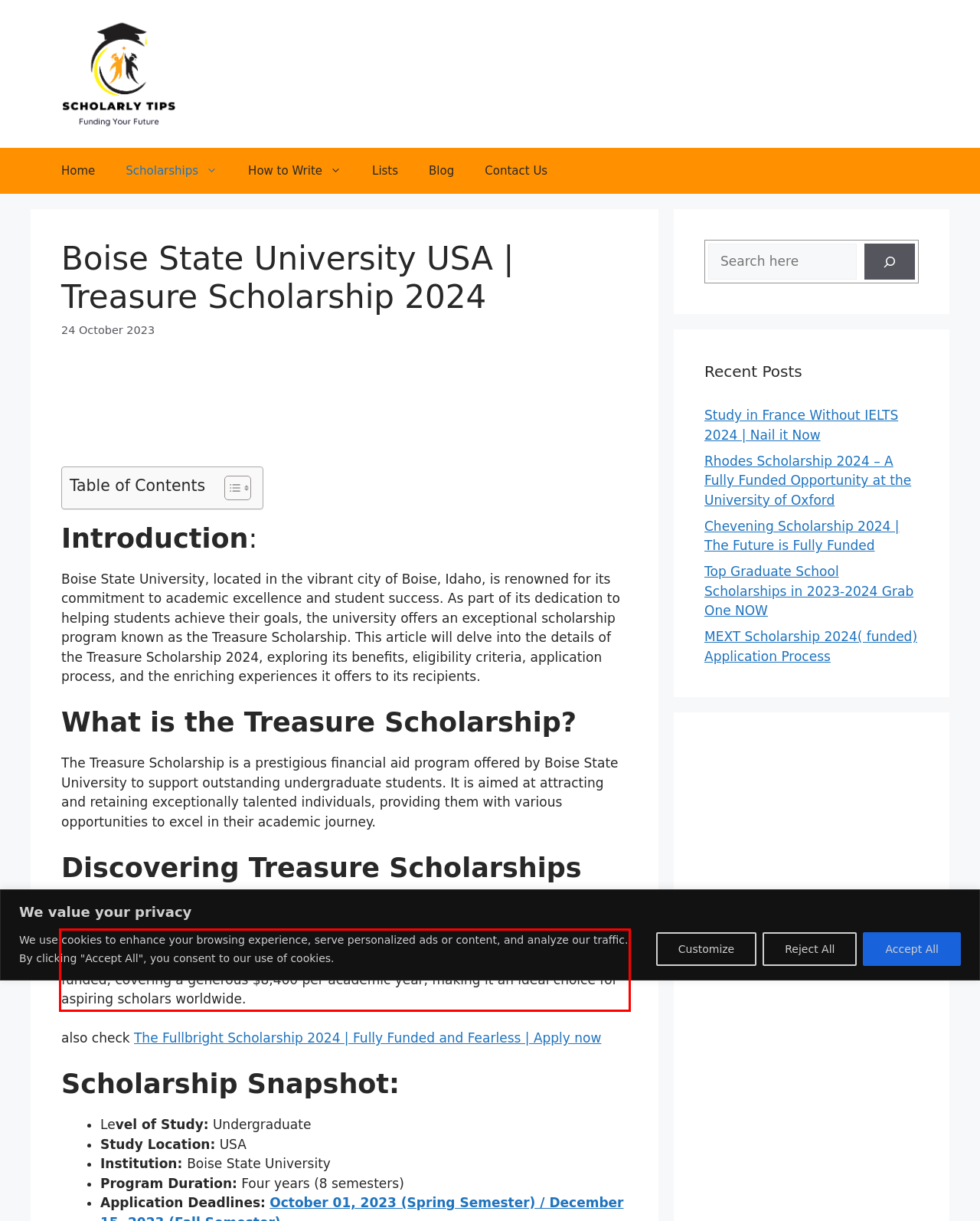Perform OCR on the text inside the red-bordered box in the provided screenshot and output the content.

Are you an international student dreaming of pursuing your undergraduate studies in the USA? The Treasure Scholarship awaits you! This coveted scholarship is fully funded, covering a generous $8,460 per academic year, making it an ideal choice for aspiring scholars worldwide.